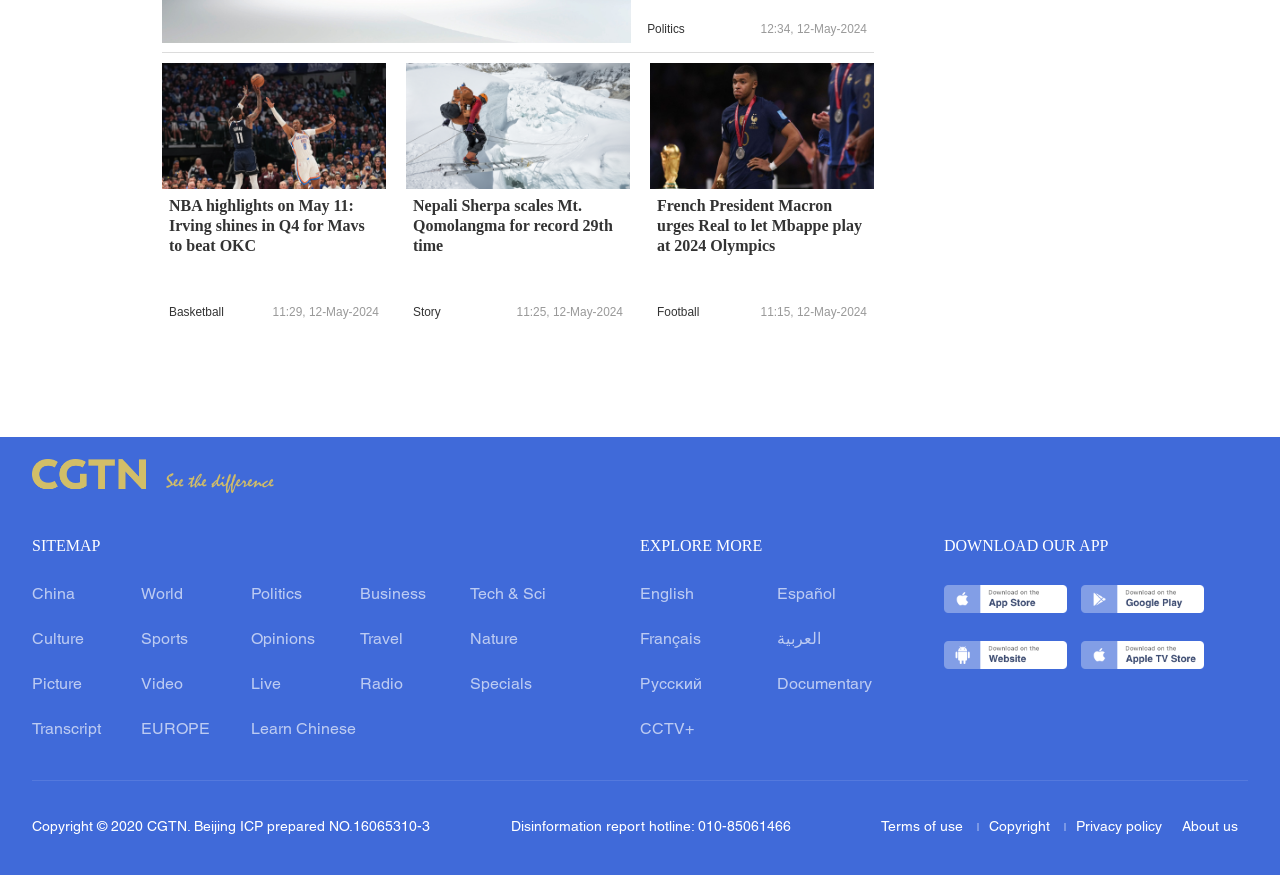What is the purpose of the 'DOWNLOAD OUR APP' button?
Please provide a detailed answer to the question.

The purpose of the 'DOWNLOAD OUR APP' button can be determined by looking at the StaticText element 'DOWNLOAD OUR APP' and the links below it, which are likely to be app download links.